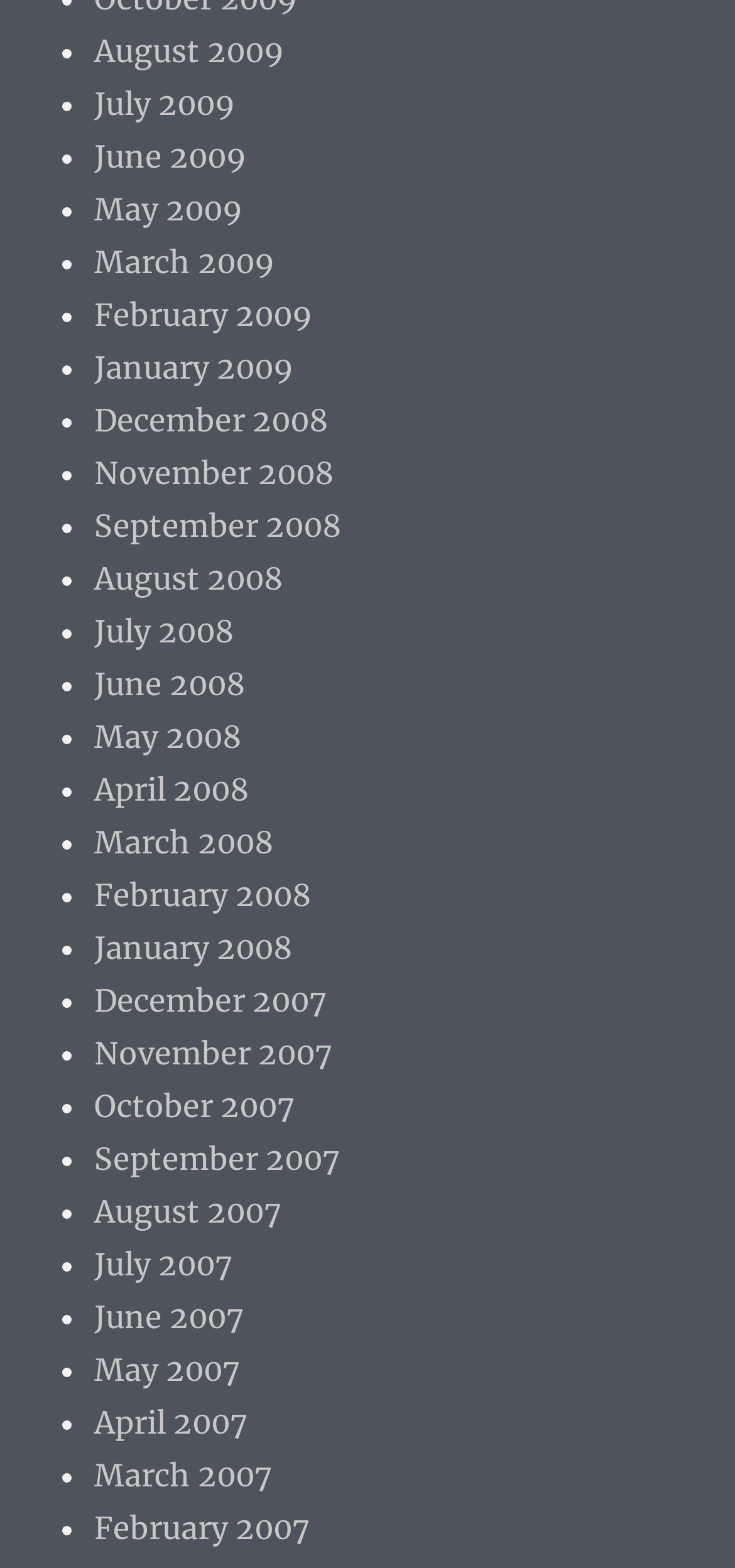Please locate the bounding box coordinates of the element's region that needs to be clicked to follow the instruction: "View July 2008". The bounding box coordinates should be provided as four float numbers between 0 and 1, i.e., [left, top, right, bottom].

[0.128, 0.39, 0.318, 0.414]